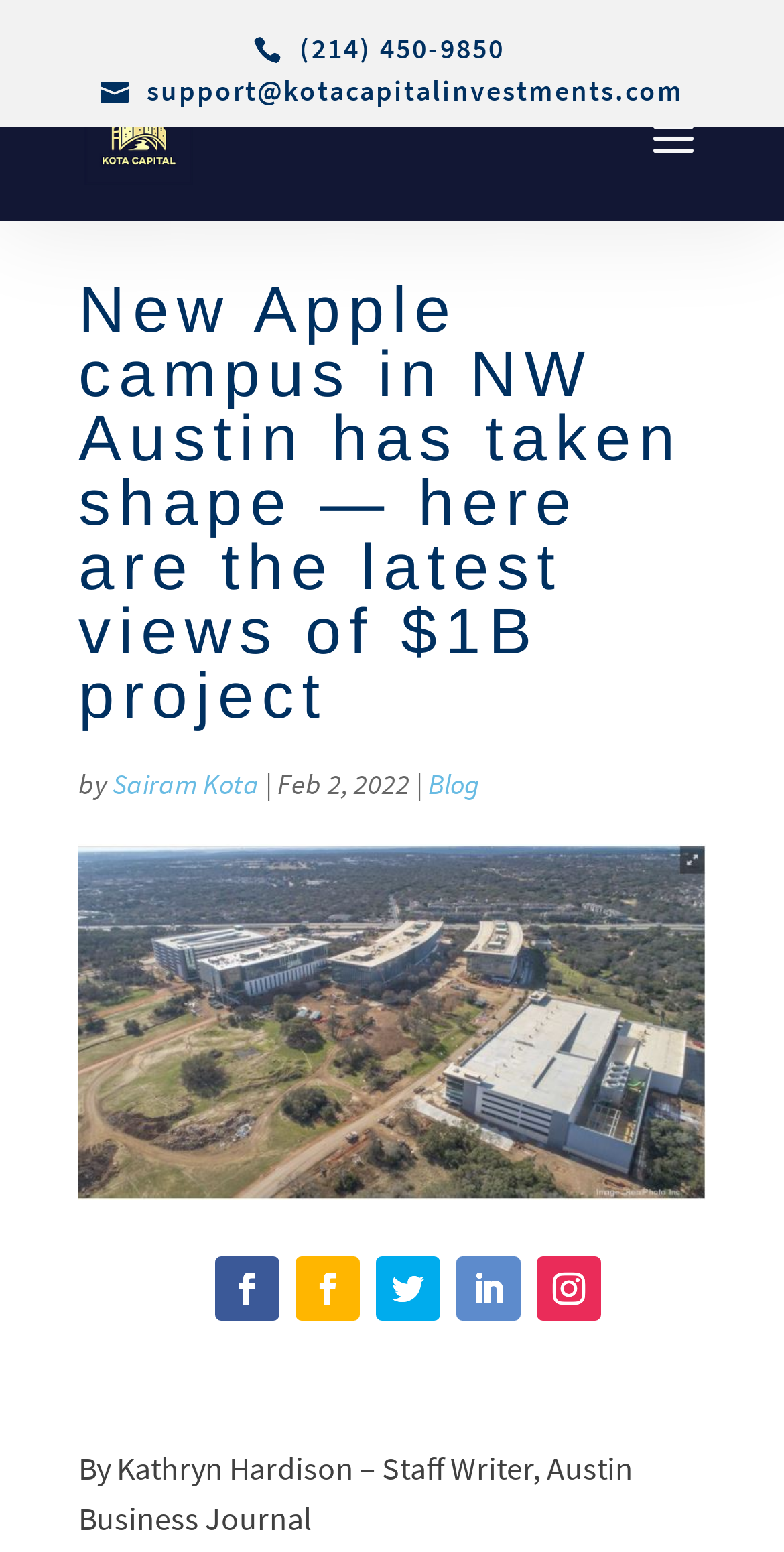Based on the image, provide a detailed response to the question:
How many social media links are there at the bottom of the webpage?

I found the social media links by scrolling down to the bottom of the webpage, where the company's social media presence is displayed. There are five link elements, each representing a different social media platform, arranged horizontally.